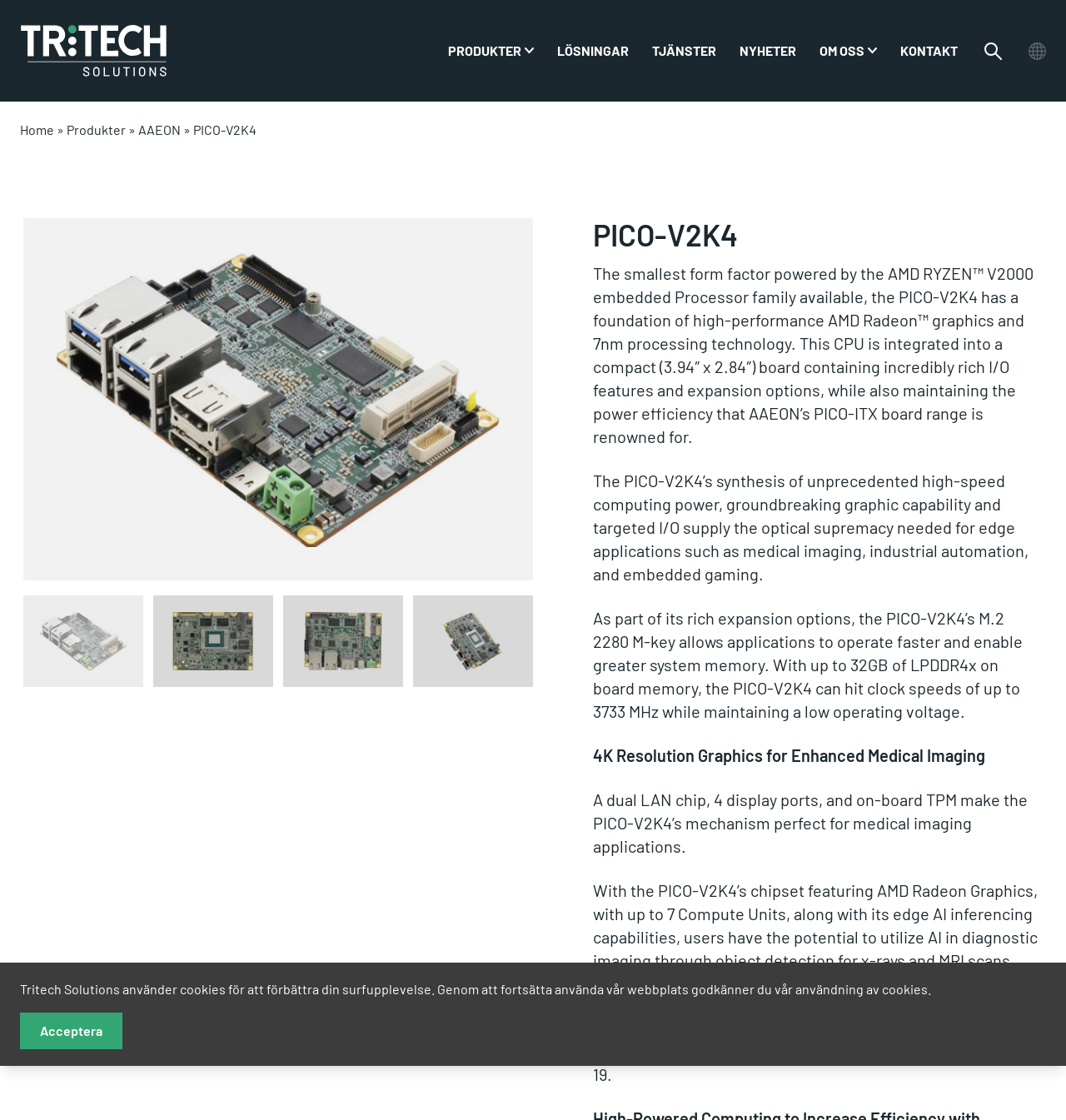Extract the bounding box of the UI element described as: "Kvalitet & Miljö".

[0.781, 0.15, 0.881, 0.164]